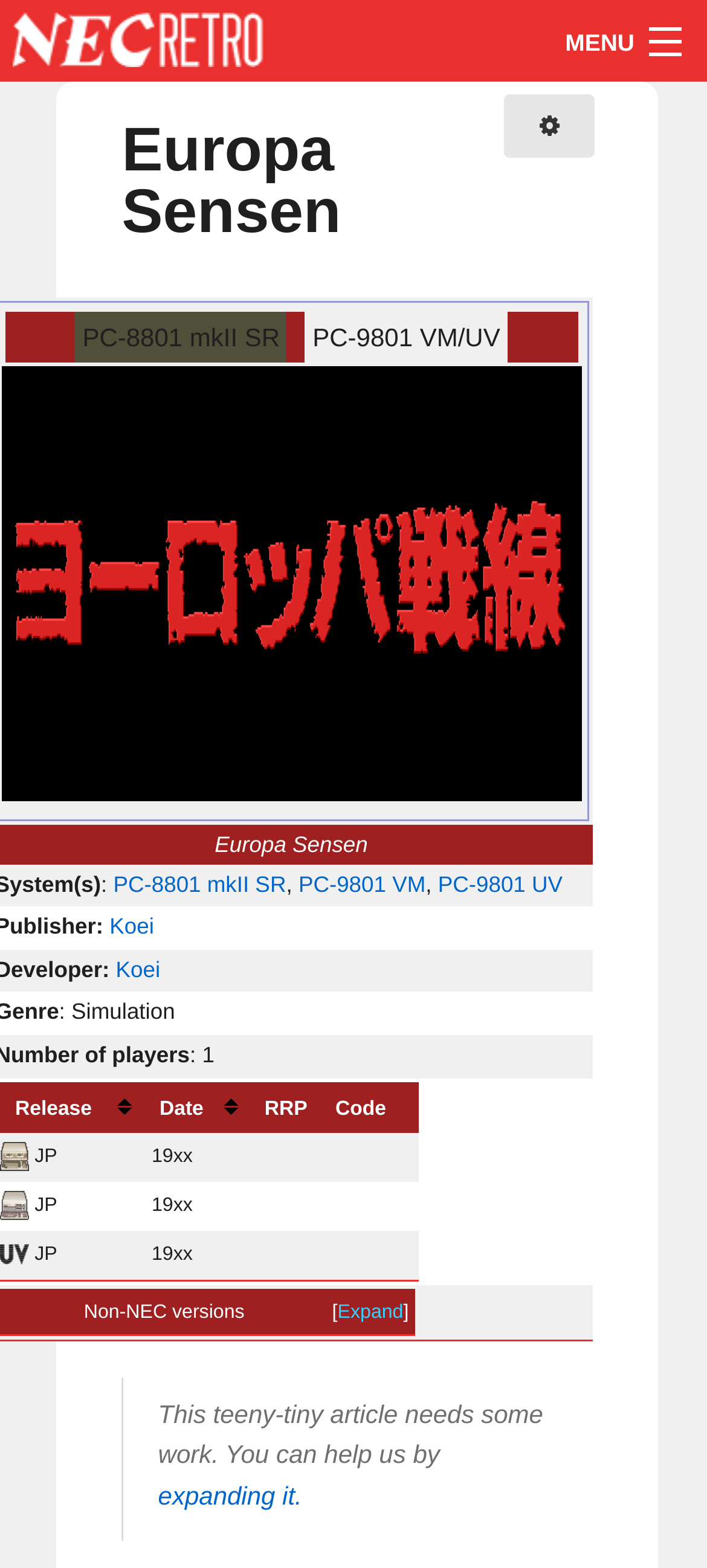Please give the bounding box coordinates of the area that should be clicked to fulfill the following instruction: "Expand the table". The coordinates should be in the format of four float numbers from 0 to 1, i.e., [left, top, right, bottom].

[0.47, 0.826, 0.578, 0.847]